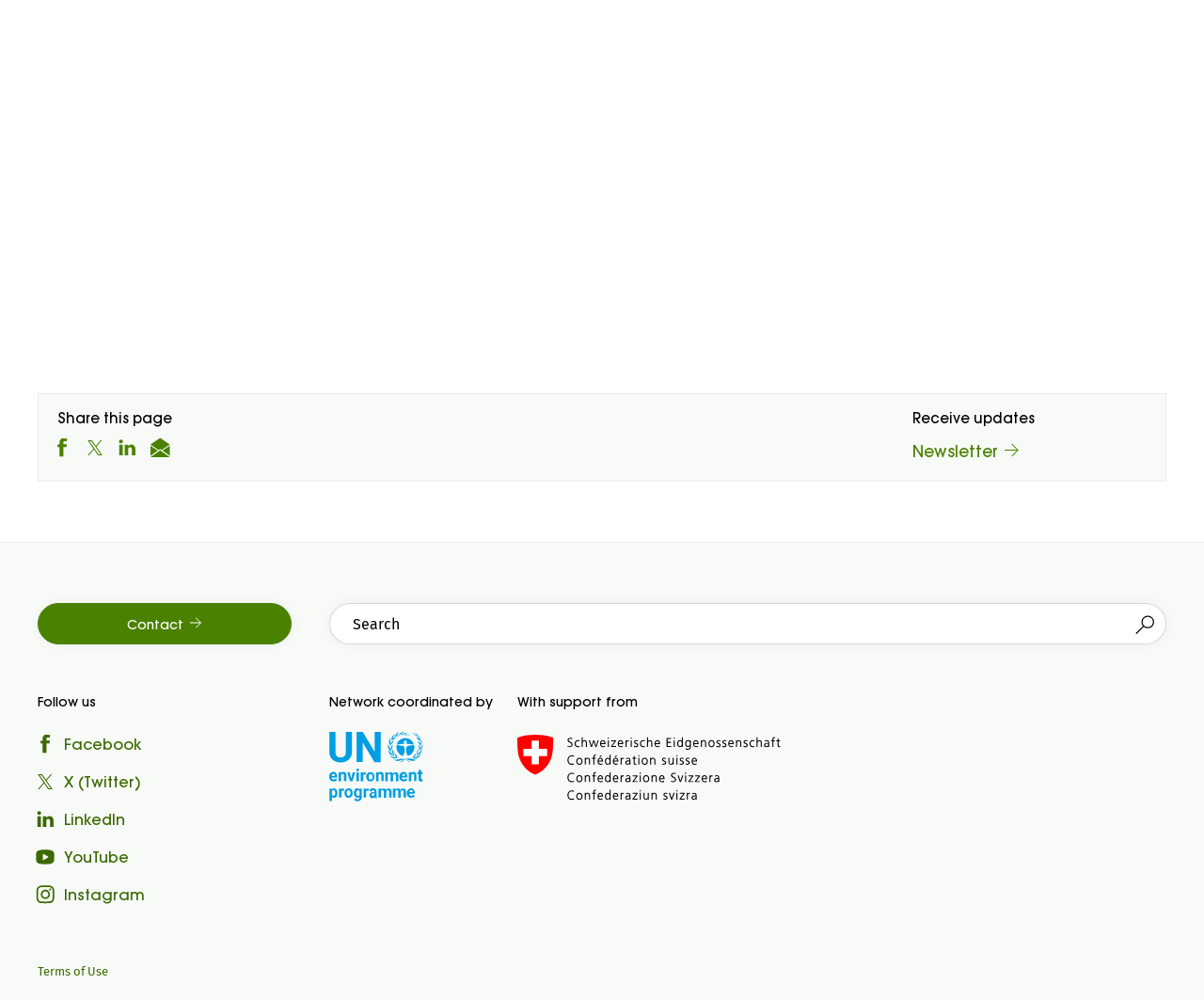Given the following UI element description: "jendrikw", find the bounding box coordinates in the webpage screenshot.

None